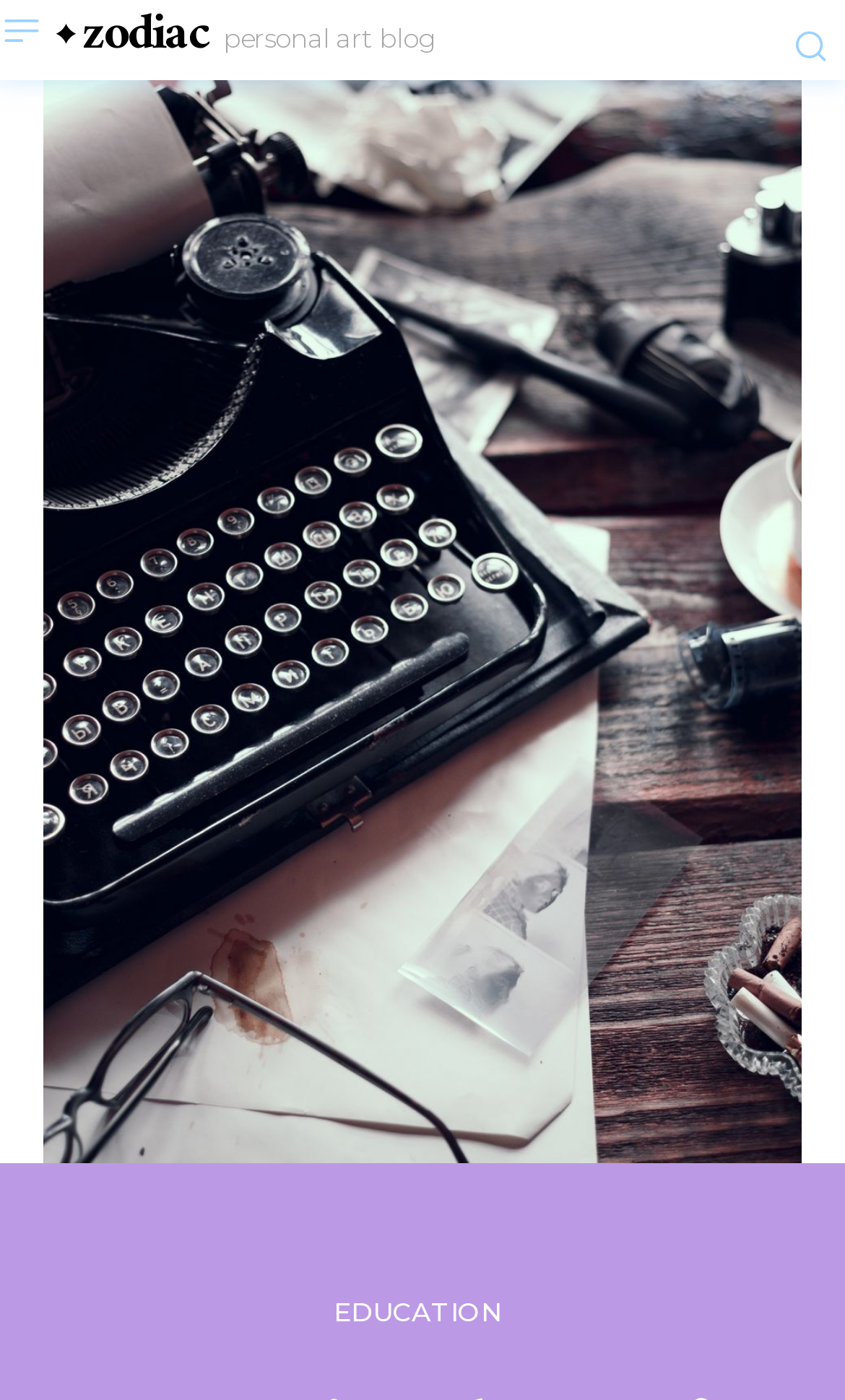Extract the main title from the webpage.

Mastering the Craft: Formatting Booklets, Unveiling Top Book Cover Designers, and Navigating Book Marketing Services